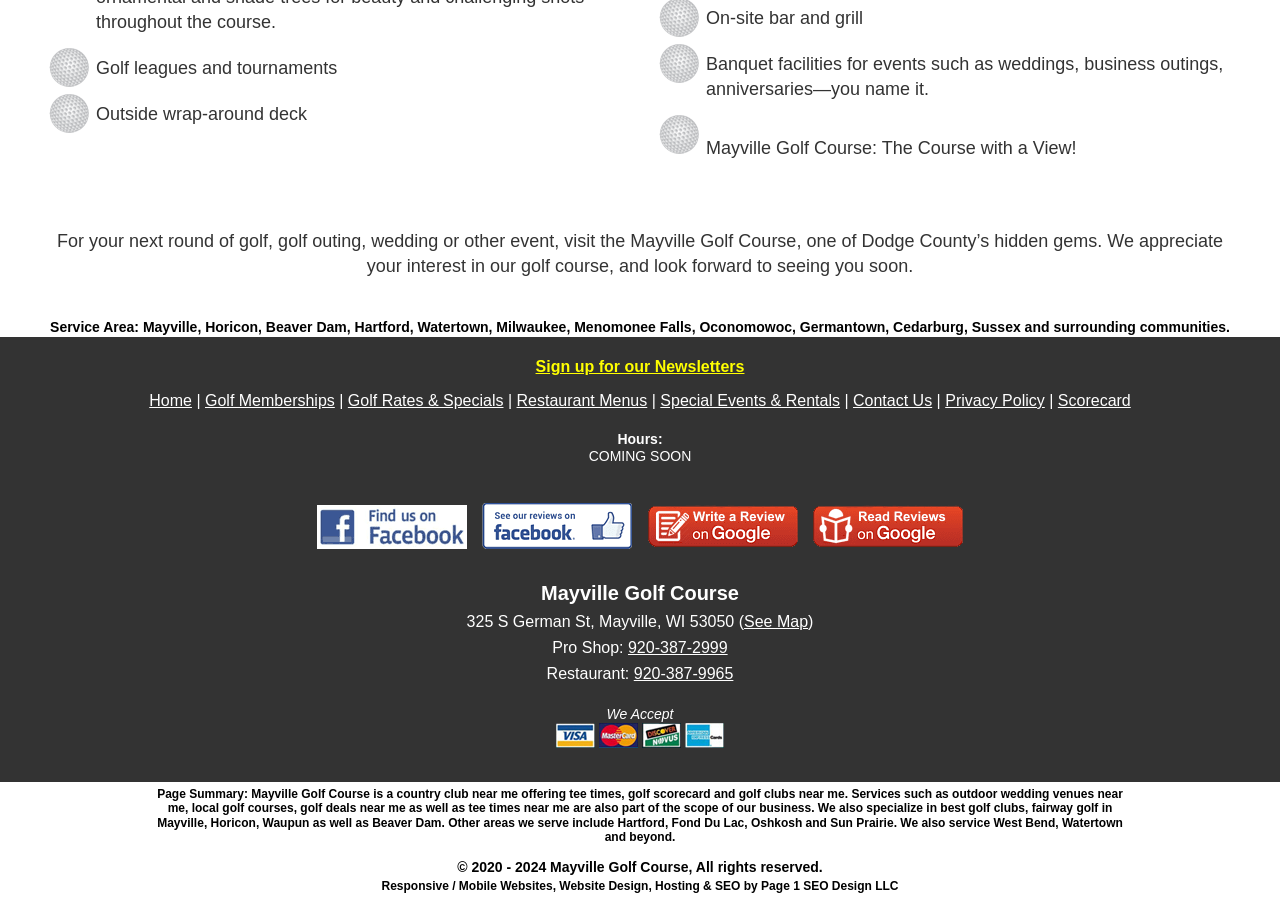Based on the element description Contact Us, identify the bounding box coordinates for the UI element. The coordinates should be in the format (top-left x, top-left y, bottom-right x, bottom-right y) and within the 0 to 1 range.

[0.666, 0.432, 0.728, 0.451]